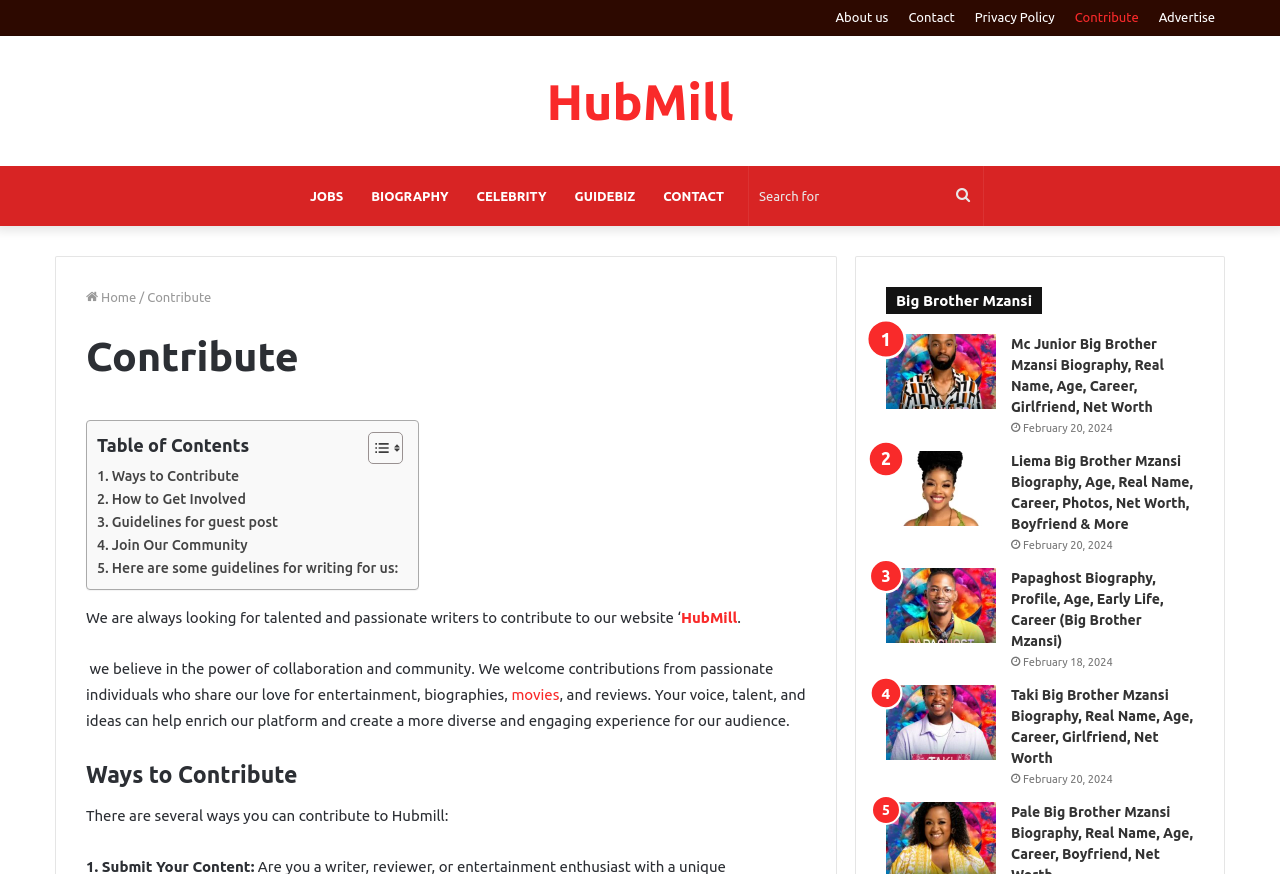Please identify the bounding box coordinates of the element's region that should be clicked to execute the following instruction: "Click on the 'About us' link". The bounding box coordinates must be four float numbers between 0 and 1, i.e., [left, top, right, bottom].

[0.645, 0.0, 0.702, 0.04]